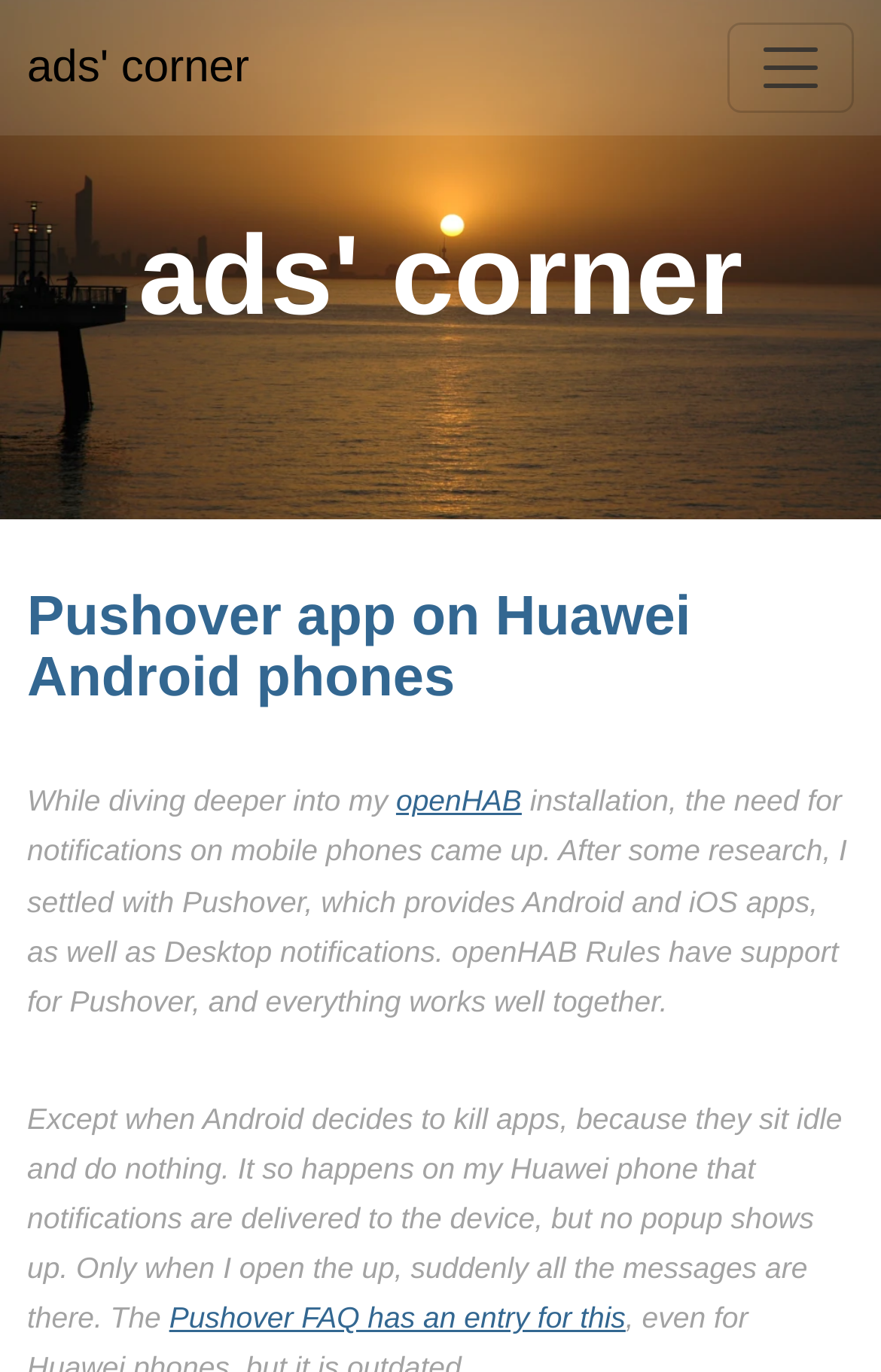Please answer the following question using a single word or phrase: 
What is the name of the system being used for installation?

openHAB